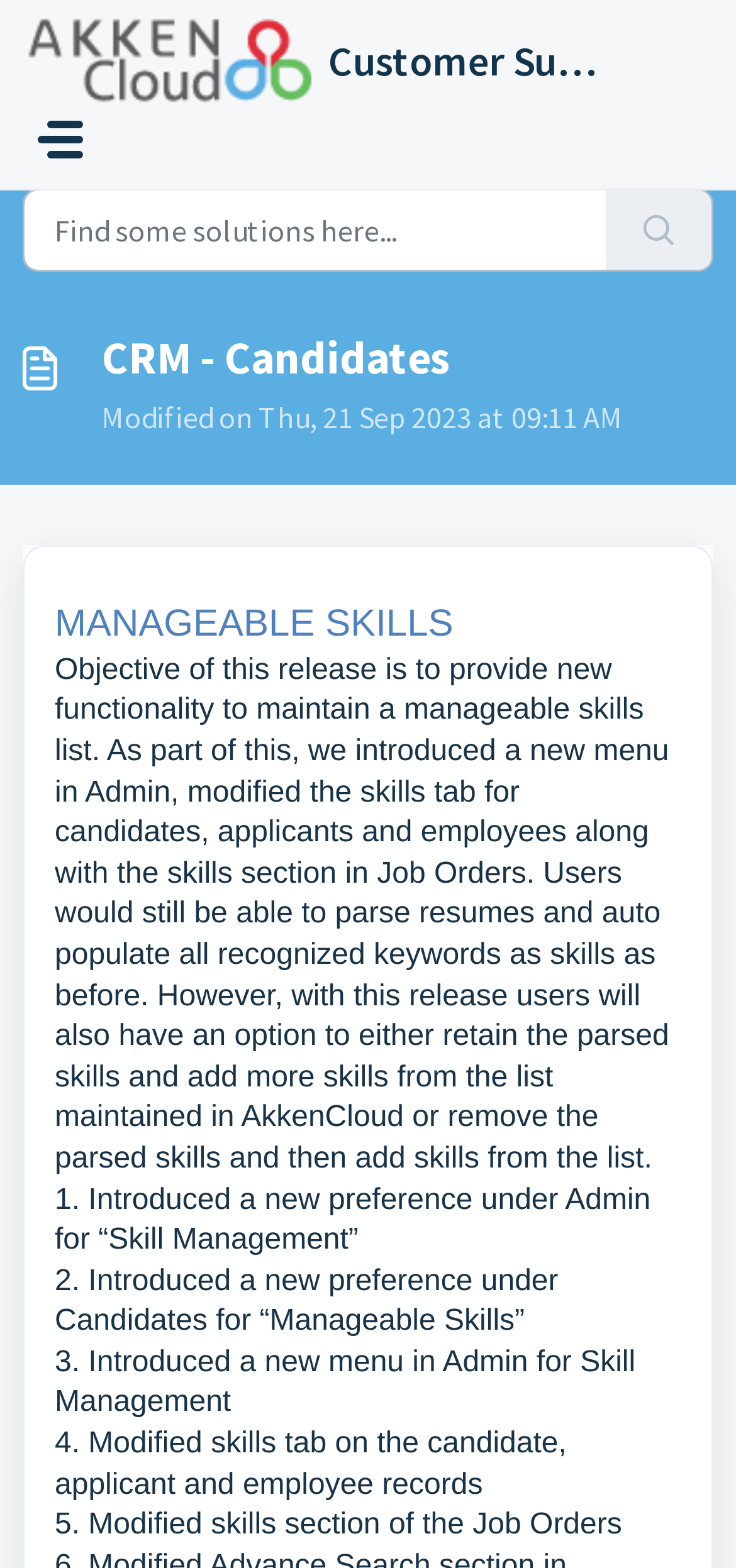What can users do with parsed skills?
Refer to the screenshot and deliver a thorough answer to the question presented.

Users can either retain the parsed skills and add more skills from the list maintained in AkkenCloud or remove the parsed skills and then add skills from the list, as stated in the webpage content.